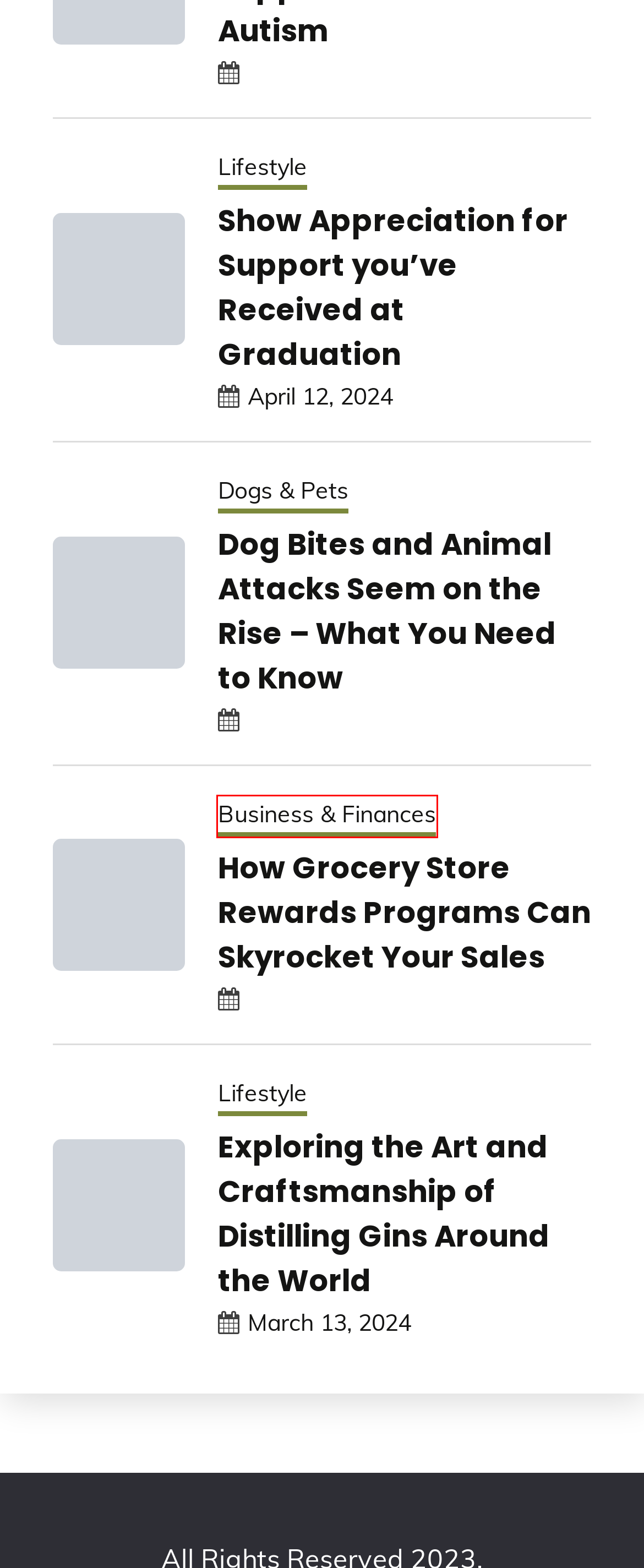You have a screenshot of a webpage with a red bounding box highlighting a UI element. Your task is to select the best webpage description that corresponds to the new webpage after clicking the element. Here are the descriptions:
A. Alfred, Author at Big Dog Growlers
B. Dog Bites and Animal Attacks Seem on the Rise - What You Need to Know - Big Dog Growlers
C. Business & Finances Archives - Big Dog Growlers
D. How Therapy Dogs Can Support Children with Autism - Big Dog Growlers
E. Household & Real Estate Archives - Big Dog Growlers
F. Log In ‹ Big Dog Growlers — WordPress
G. Motor skills and physical activity practice supports preschoolers' learning, finds researcher
H. How Grocery Store Rewards Programs Can Skyrocket Your Sales - Big Dog Growlers

C